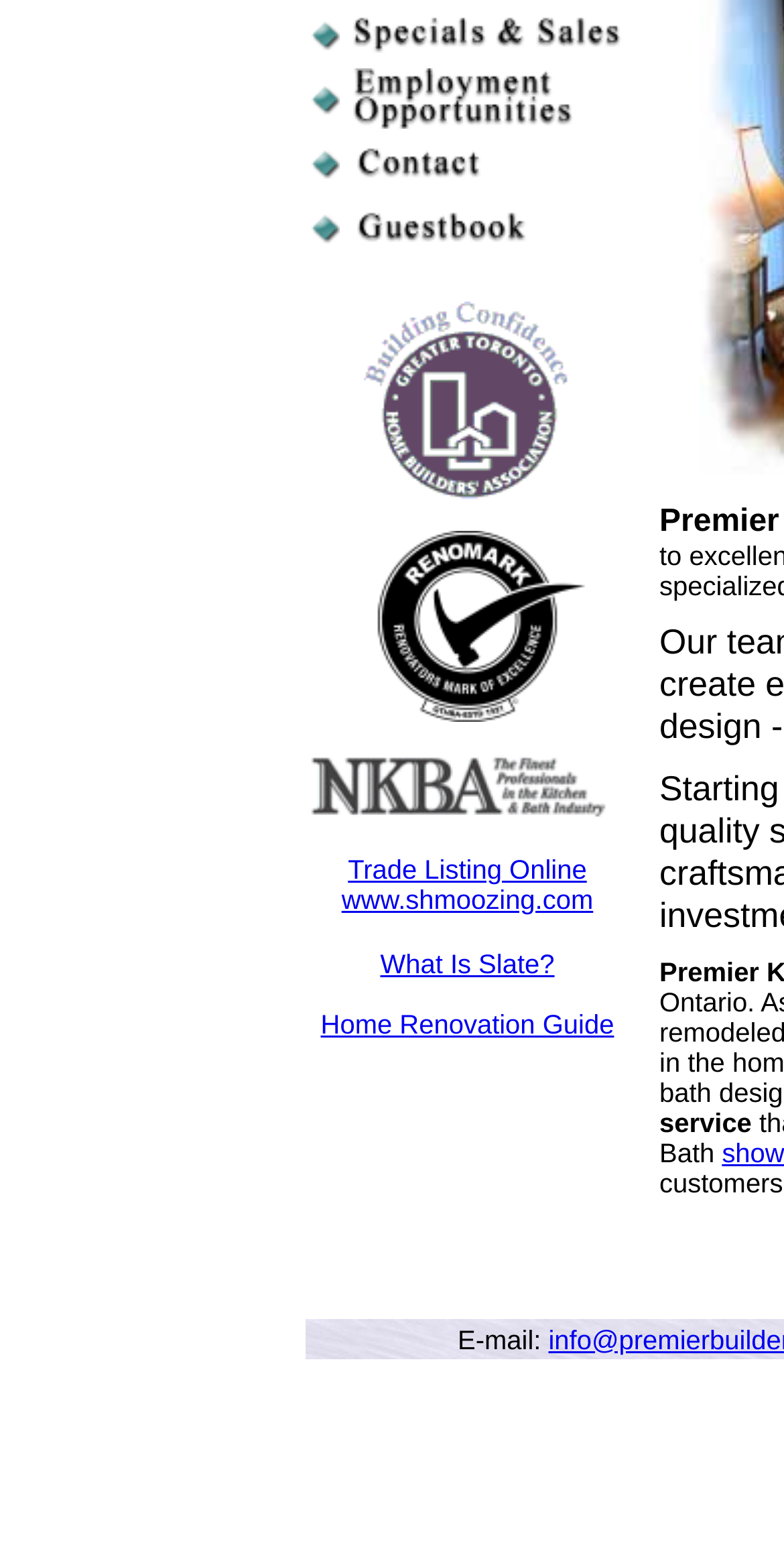Bounding box coordinates are to be given in the format (top-left x, top-left y, bottom-right x, bottom-right y). All values must be floating point numbers between 0 and 1. Provide the bounding box coordinate for the UI element described as: Trade Listing Online www.shmoozing.com

[0.436, 0.548, 0.757, 0.587]